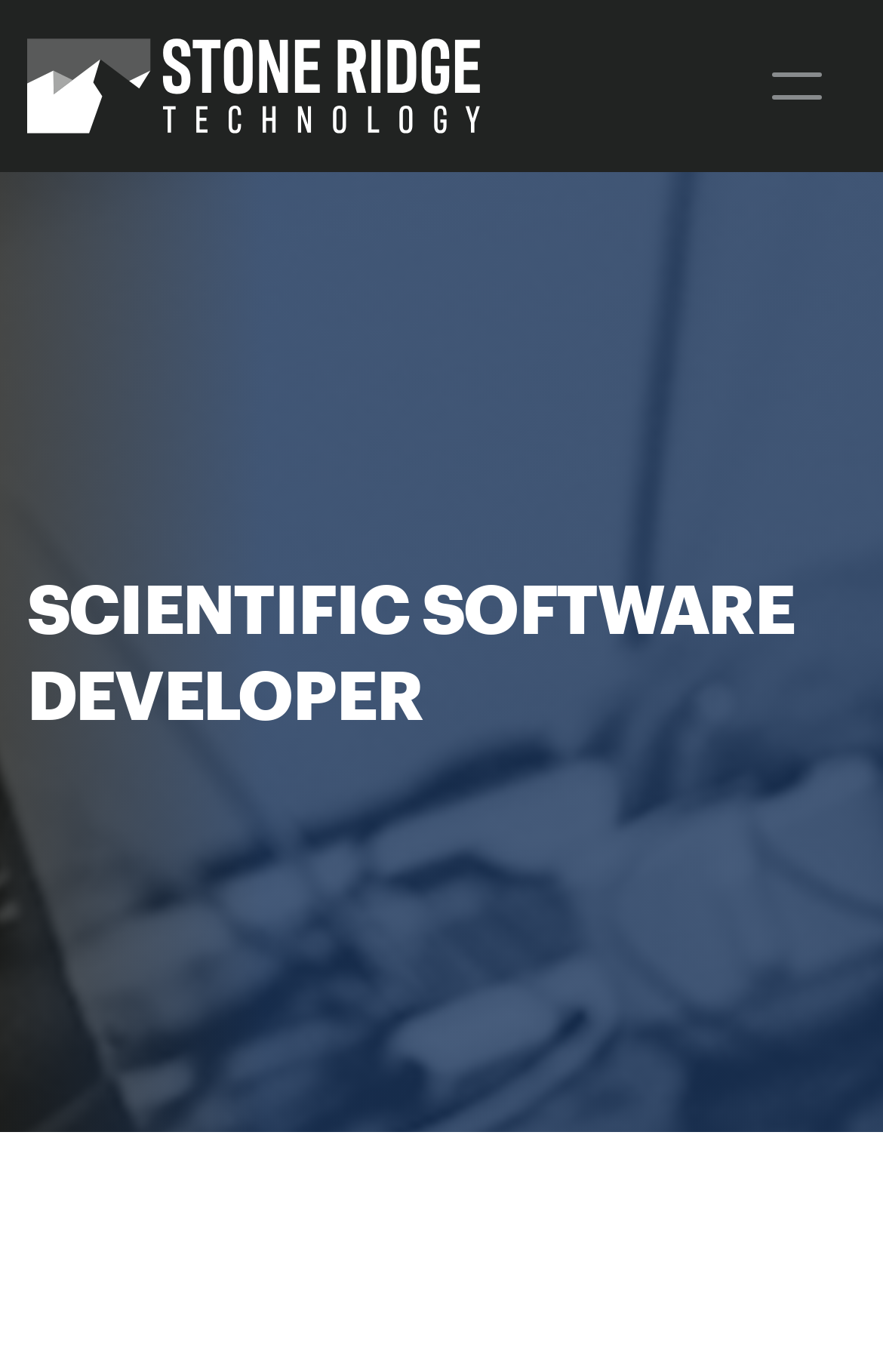Using the given description, provide the bounding box coordinates formatted as (top-left x, top-left y, bottom-right x, bottom-right y), with all values being floating point numbers between 0 and 1. Description: alt="SRT"

[0.031, 0.013, 0.544, 0.112]